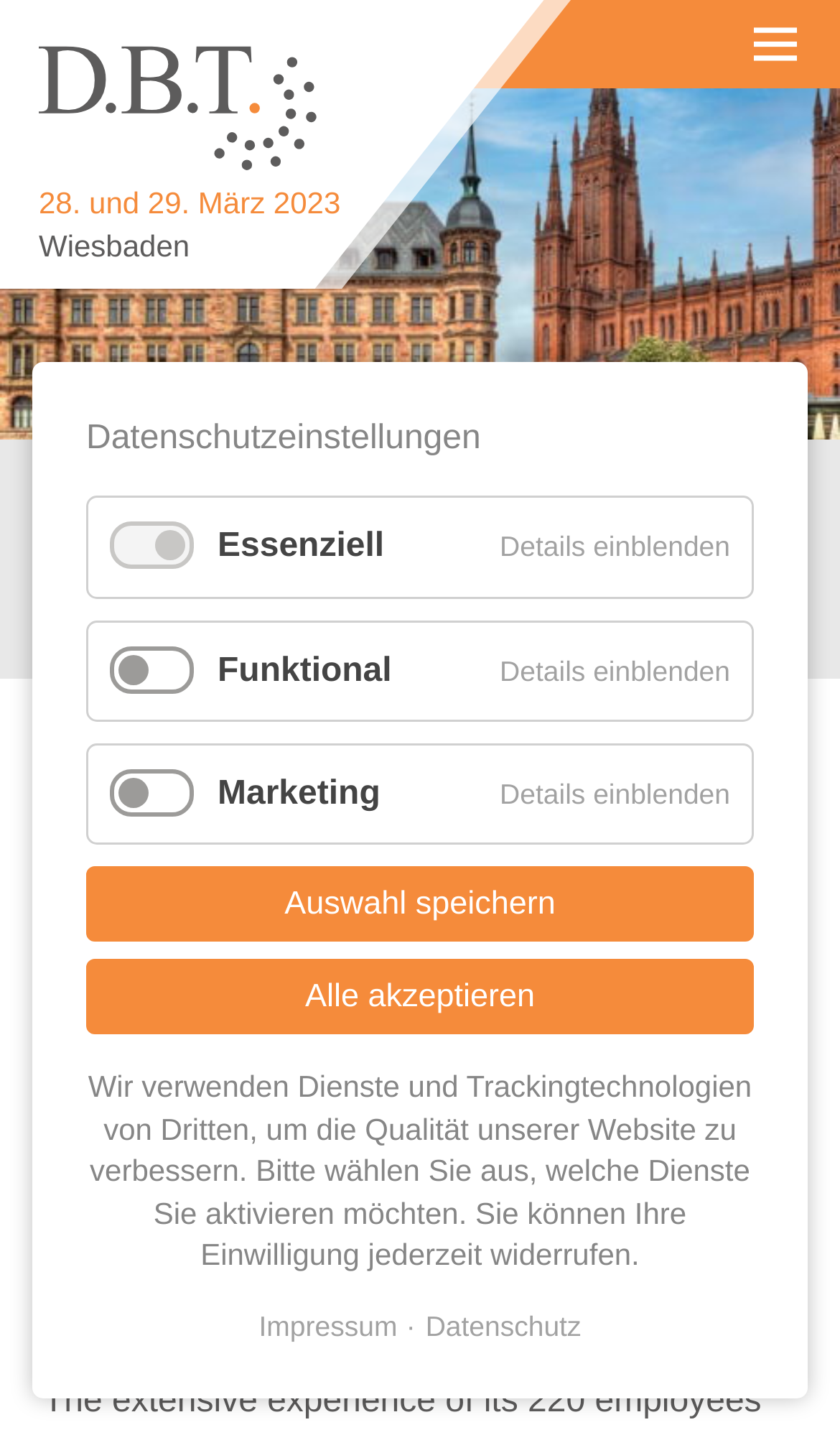Analyze the image and answer the question with as much detail as possible: 
How many buttons are there in the data protection settings section?

I counted the number of buttons in the data protection settings section, and I found five buttons: 'Details einblenden' (three times), 'Auswahl speichern', and 'Alle akzeptieren'.